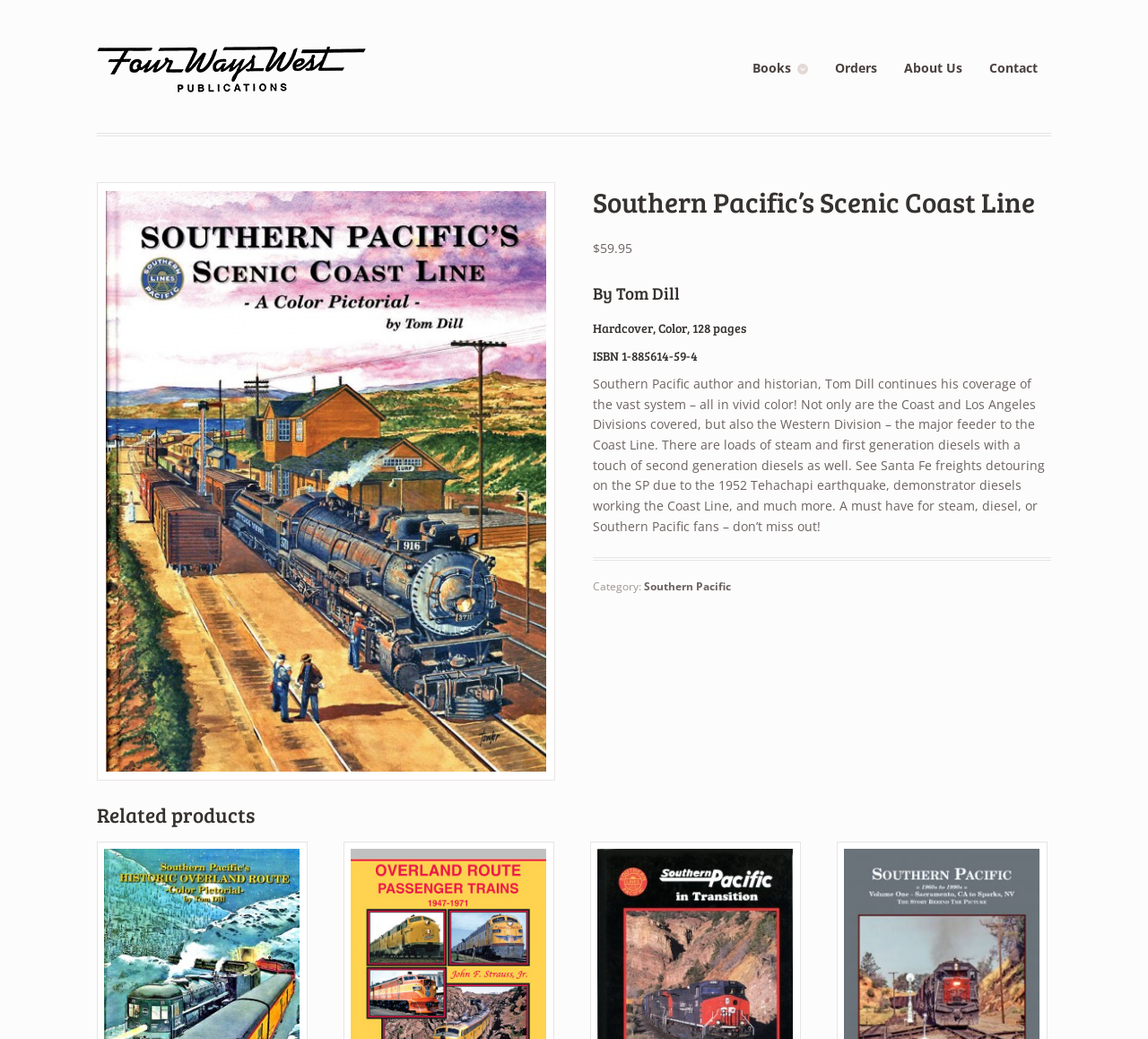Specify the bounding box coordinates of the area that needs to be clicked to achieve the following instruction: "Explore related products".

[0.084, 0.771, 0.916, 0.798]